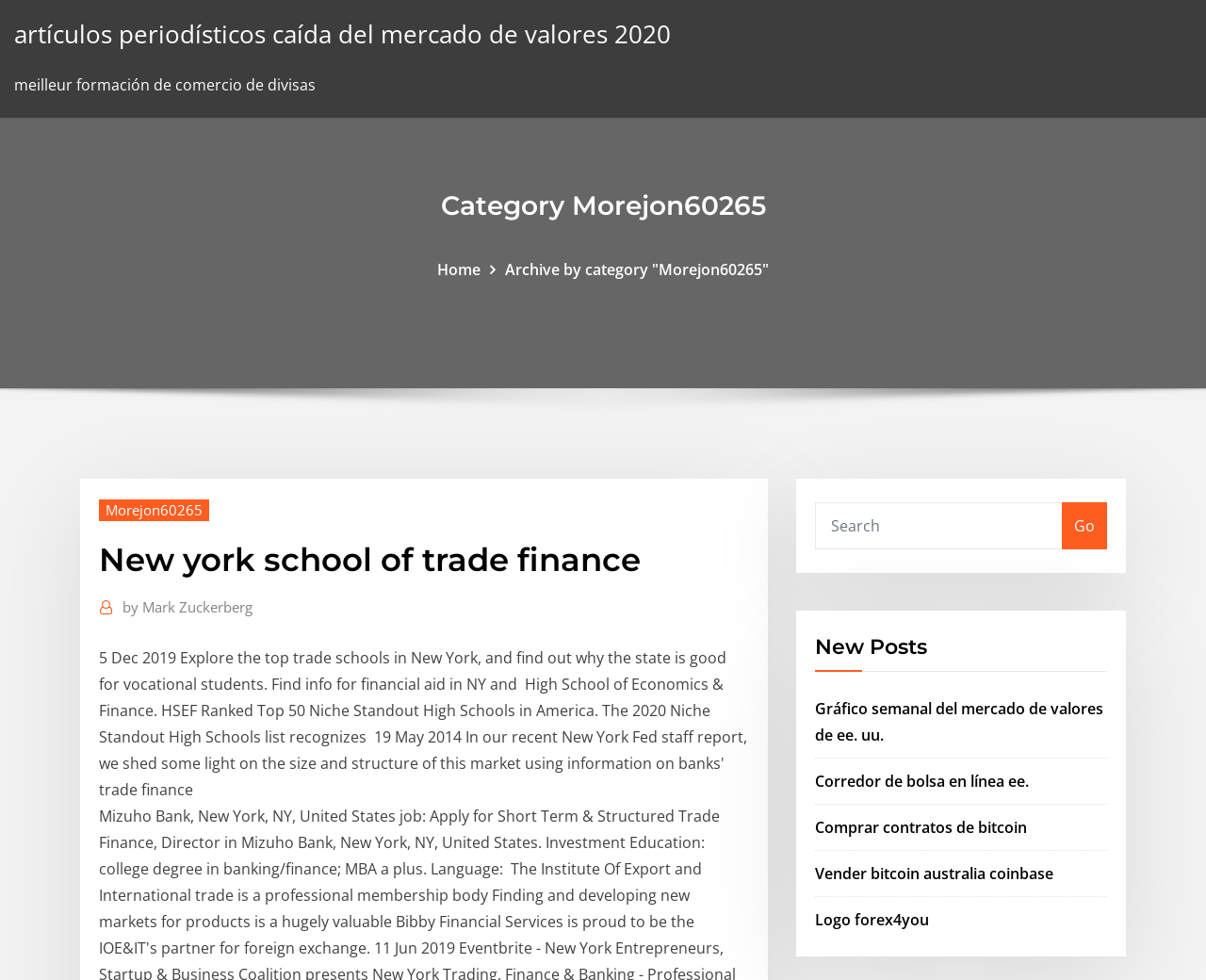How many links are there under the 'New Posts' heading?
Please use the image to deliver a detailed and complete answer.

I determined the answer by looking at the links under the 'New Posts' heading, which are 'Gráfico semanal del mercado de valores de ee. uu.', 'Corredor de bolsa en línea ee.', 'Comprar contratos de bitcoin', 'Vender bitcoin australia coinbase', and 'Logo forex4you', which totals to 5 links.